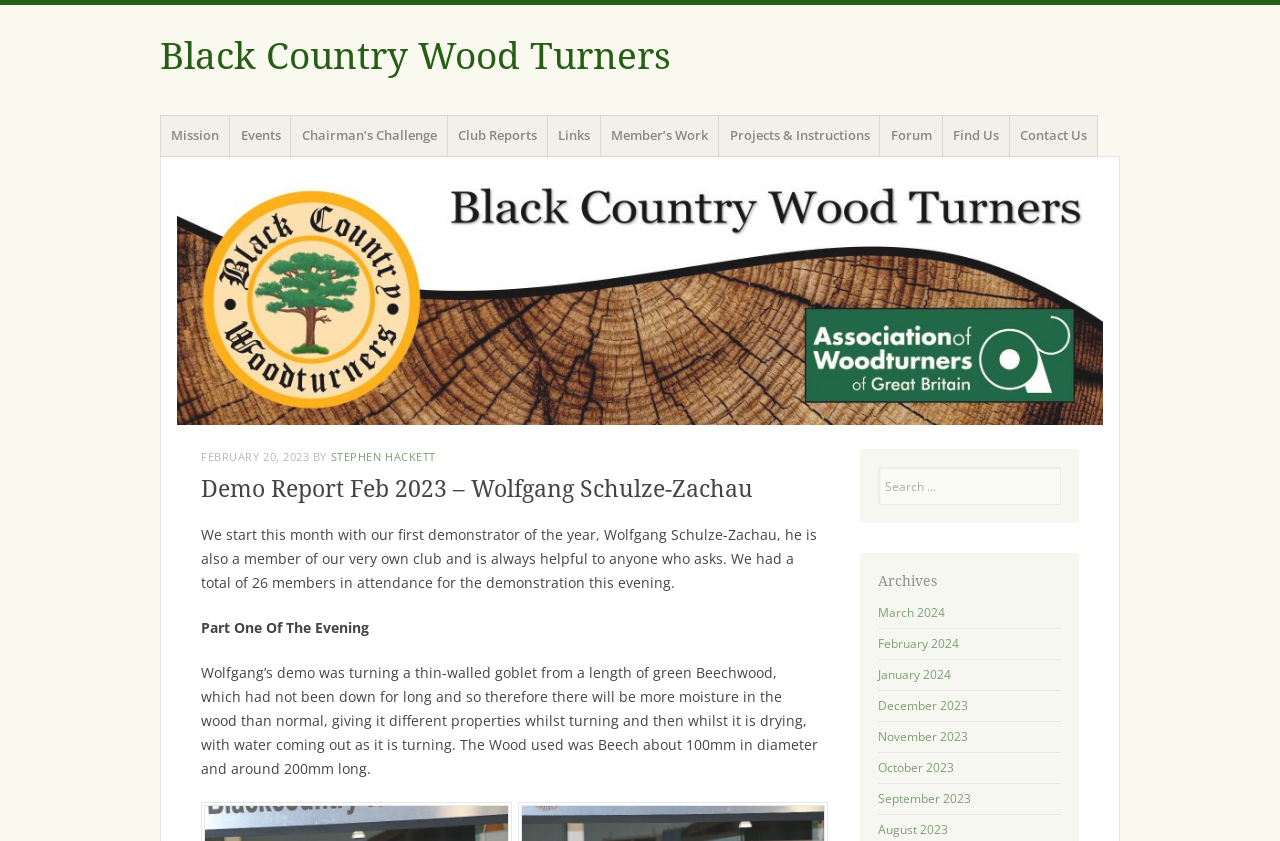Using the webpage screenshot, find the UI element described by Contact Us. Provide the bounding box coordinates in the format (top-left x, top-left y, bottom-right x, bottom-right y), ensuring all values are floating point numbers between 0 and 1.

[0.788, 0.137, 0.858, 0.187]